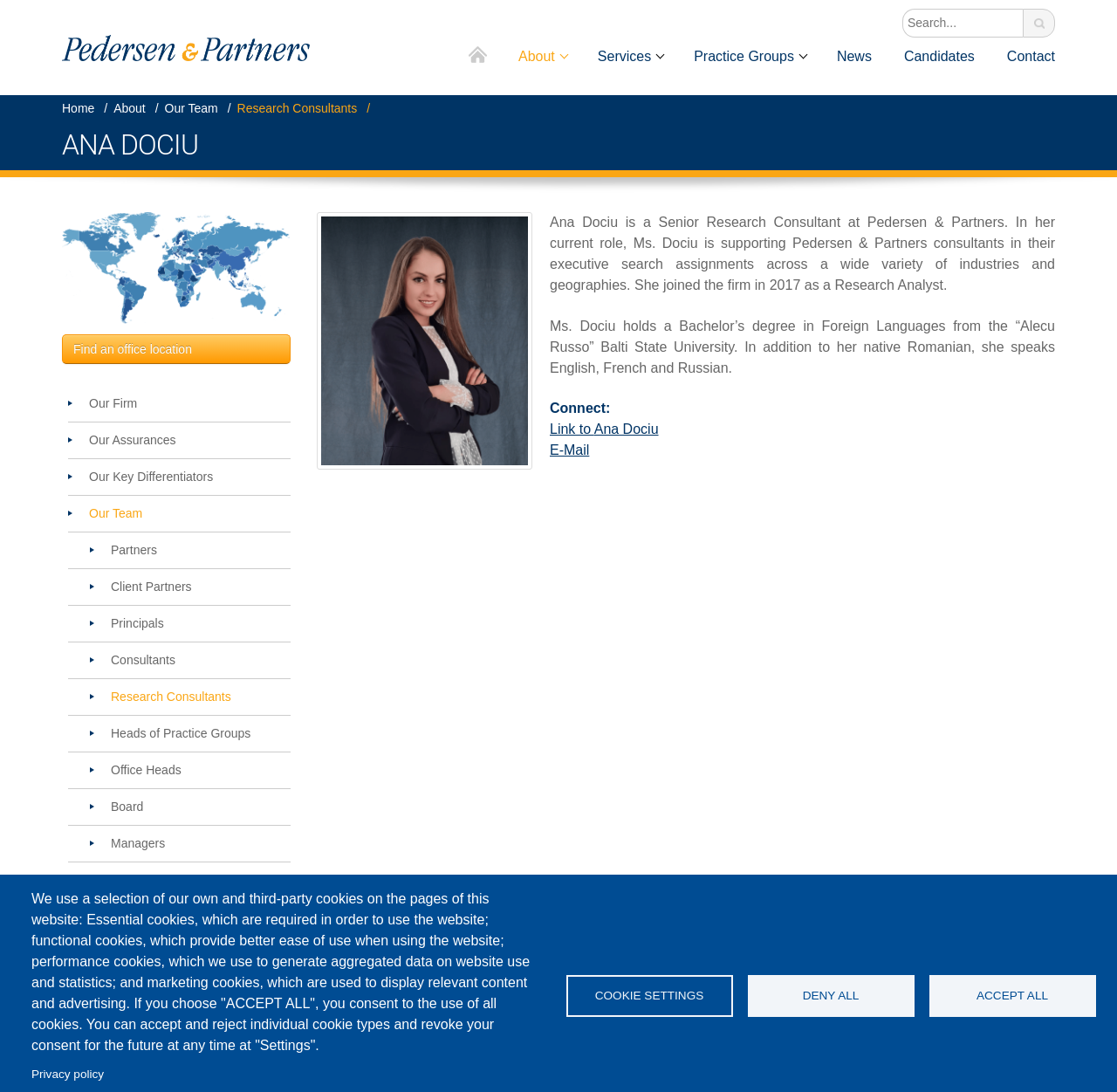Answer the question in a single word or phrase:
What is the name of the university Ana Dociu graduated from?

Alecu Russo Balti State University